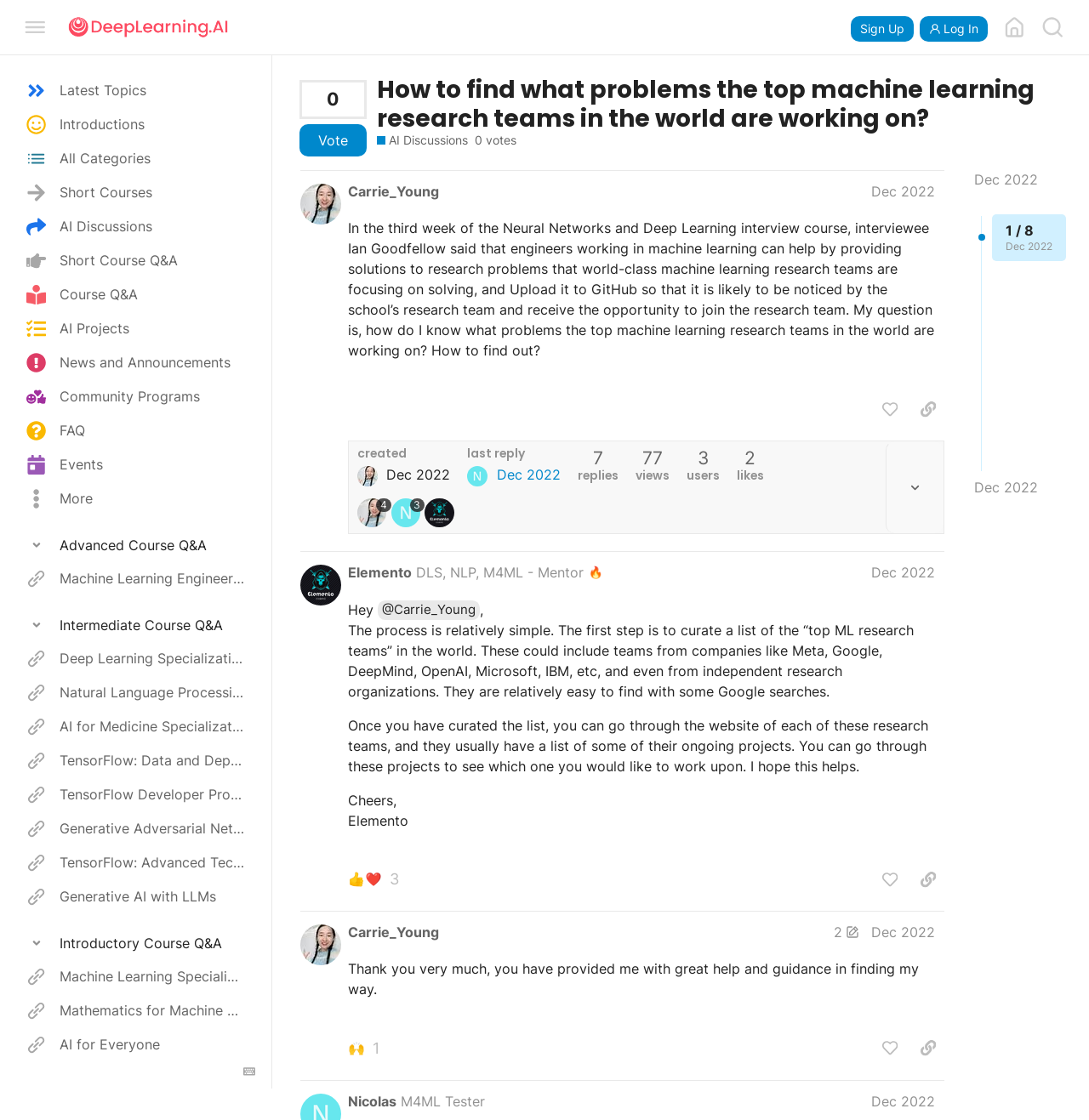Use a single word or phrase to answer the question: 
How many buttons are there in the sidebar?

7